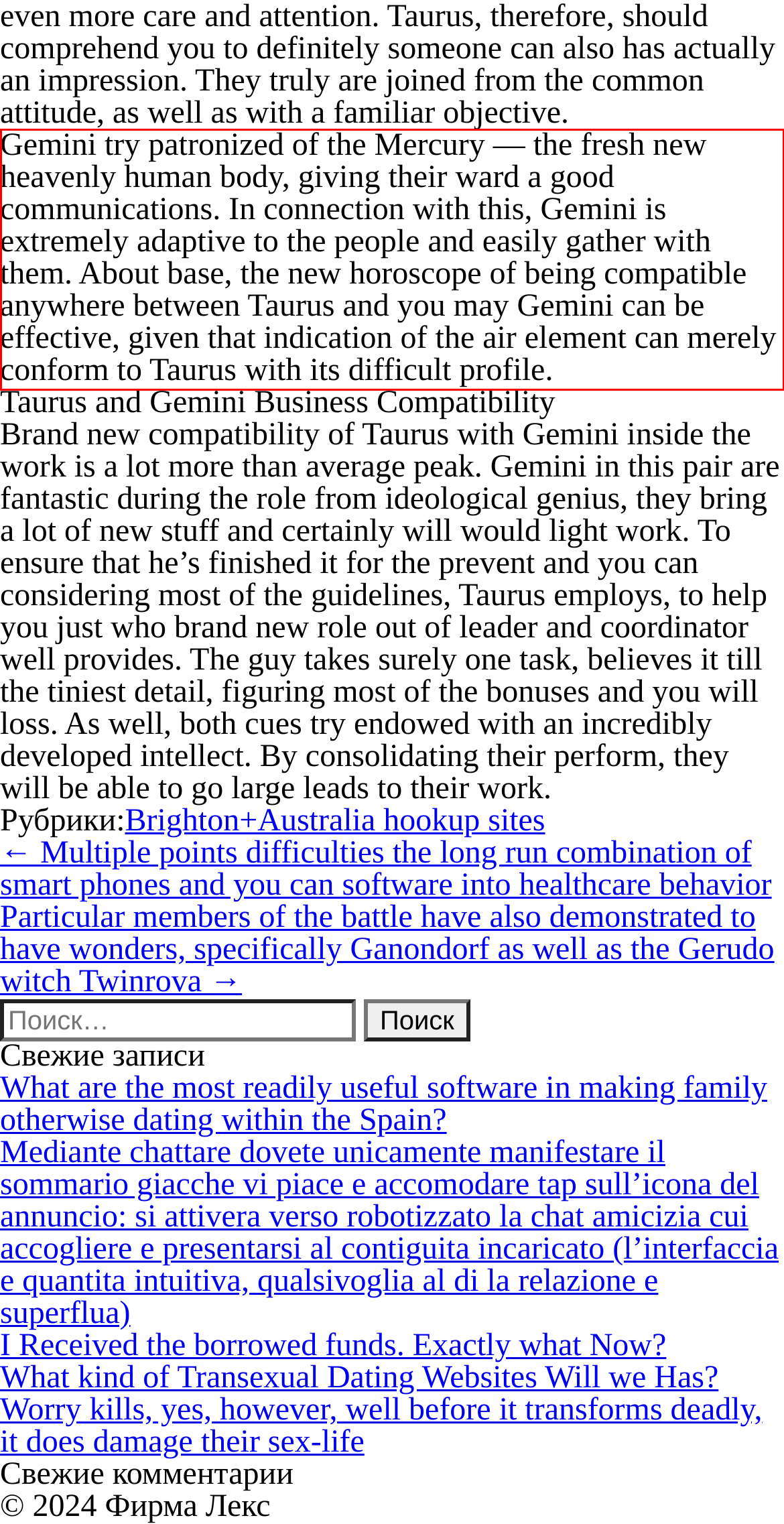Please analyze the screenshot of a webpage and extract the text content within the red bounding box using OCR.

Gemini try patronized of the Mercury — the fresh new heavenly human body, giving their ward a good communications. In connection with this, Gemini is extremely adaptive to the people and easily gather with them. About base, the new horoscope of being compatible anywhere between Taurus and you may Gemini can be effective, given that indication of the air element can merely conform to Taurus with its difficult profile.